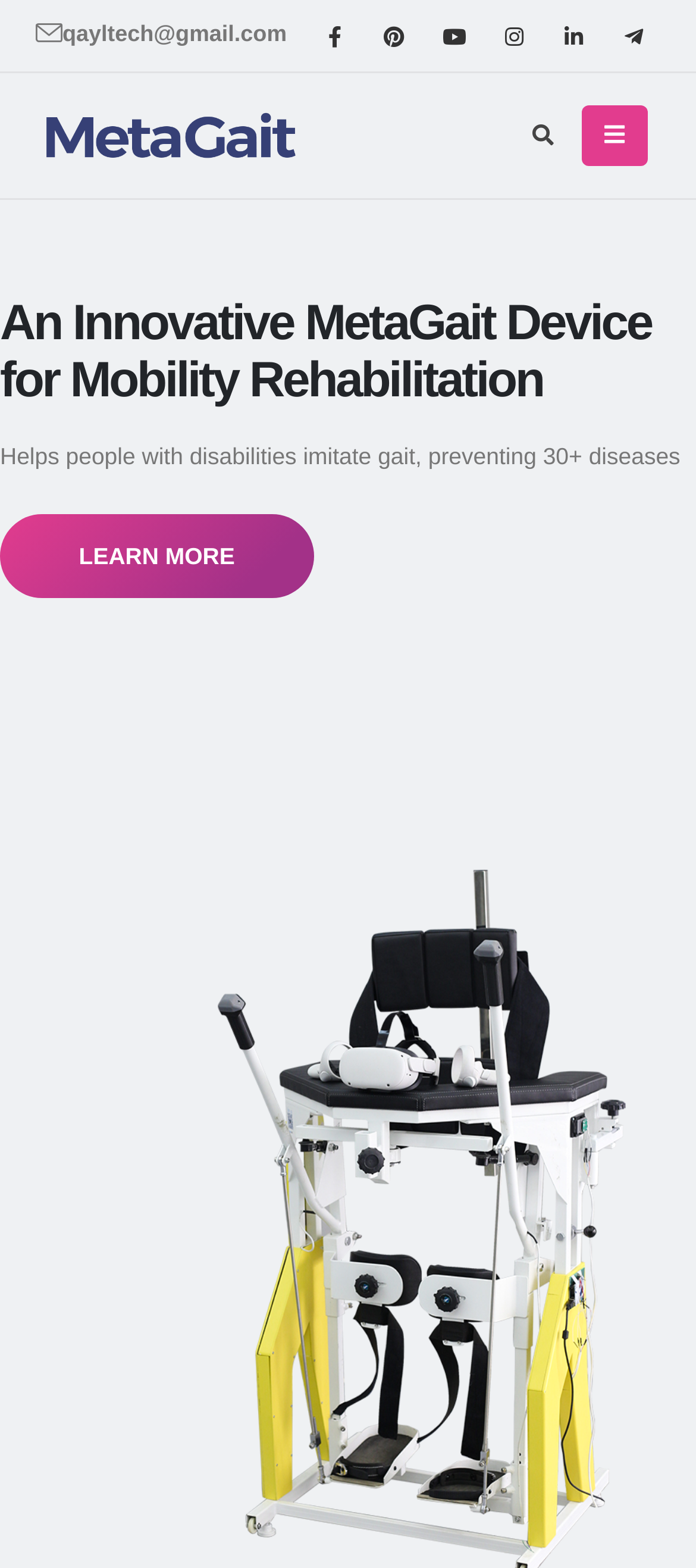Please respond to the question using a single word or phrase:
What is the theme name?

Porto